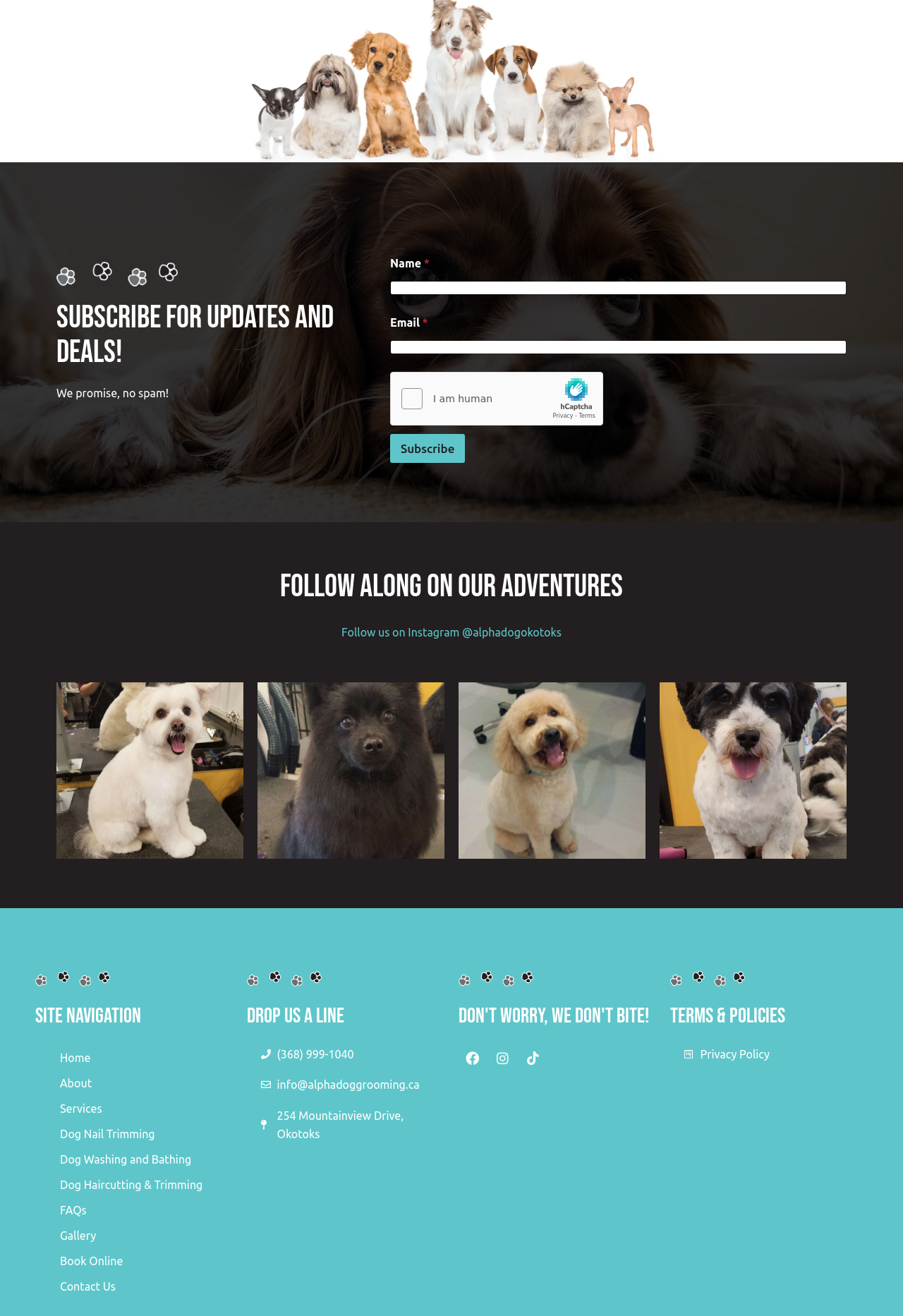Respond to the question below with a single word or phrase: What social media platforms can you follow the company on?

Facebook, Instagram, Tiktok